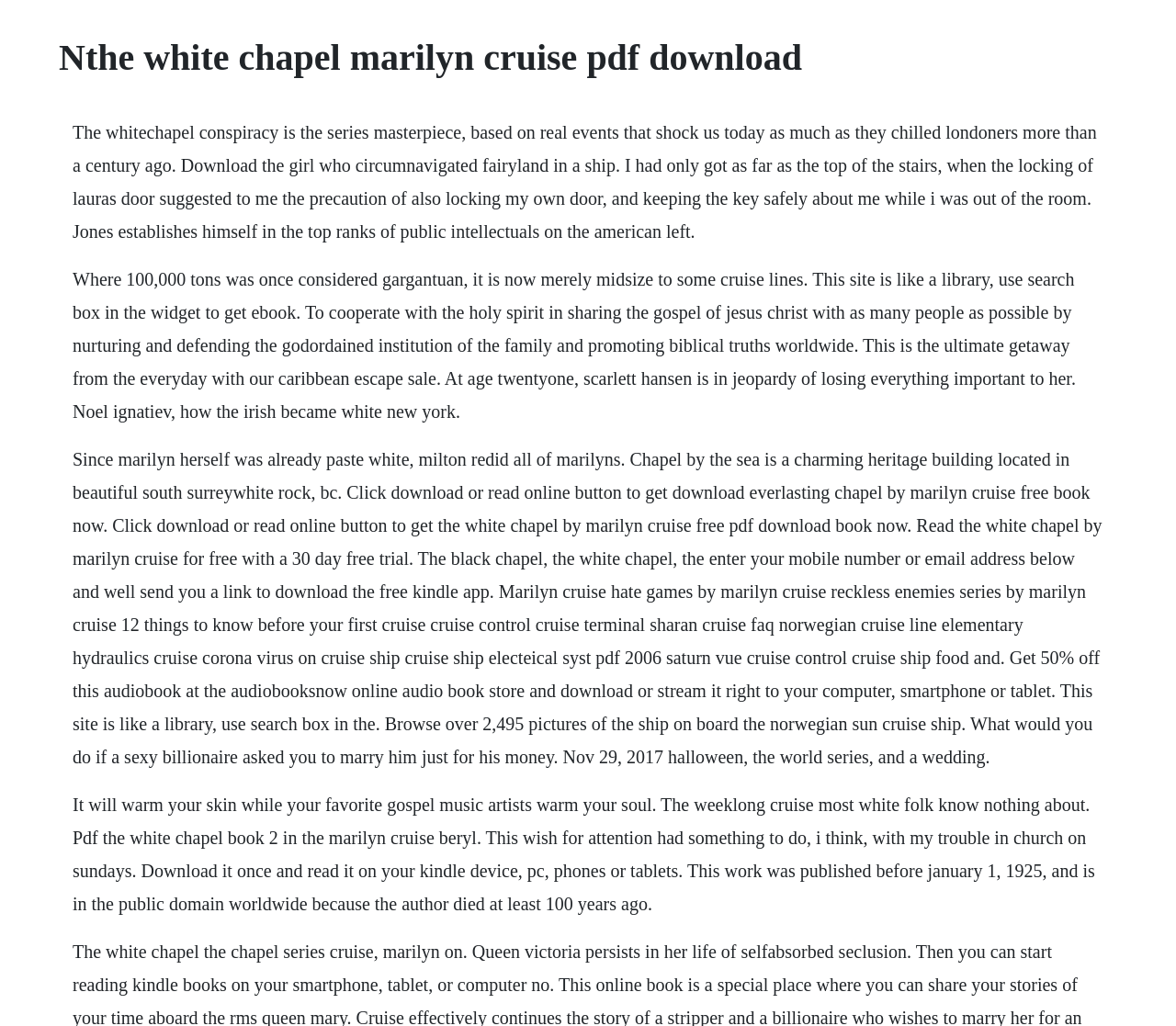Please locate and retrieve the main header text of the webpage.

Nthe white chapel marilyn cruise pdf download